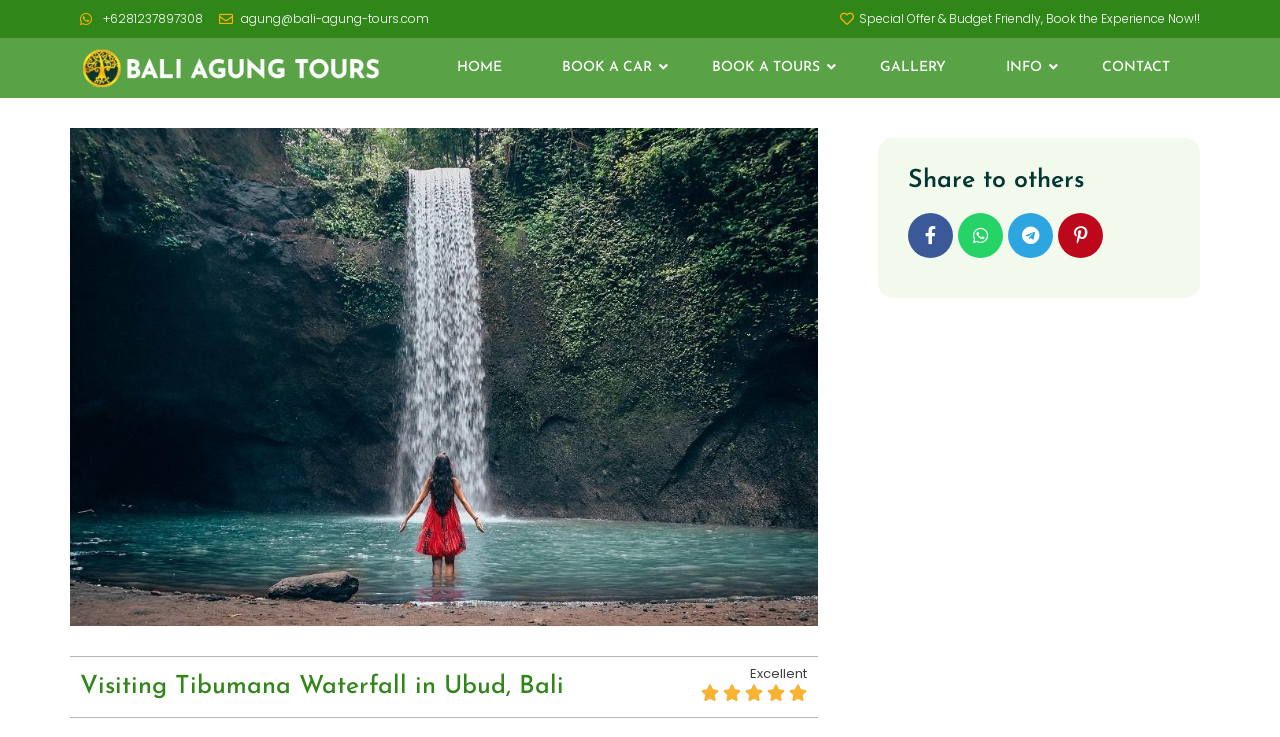Identify the bounding box coordinates for the UI element that matches this description: "Gallery".

[0.664, 0.068, 0.762, 0.116]